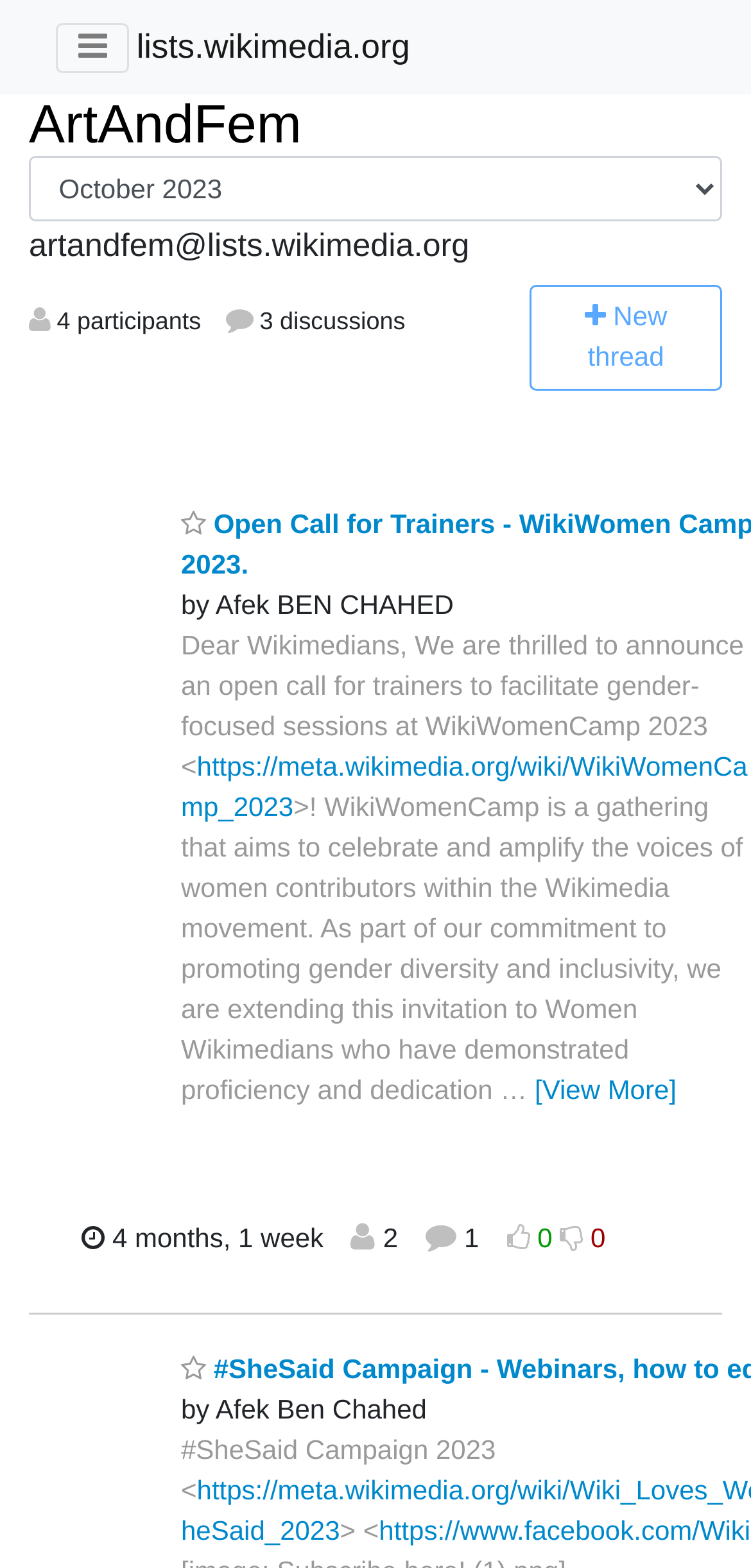Locate the bounding box coordinates of the element that should be clicked to execute the following instruction: "View more of the thread".

[0.712, 0.685, 0.901, 0.705]